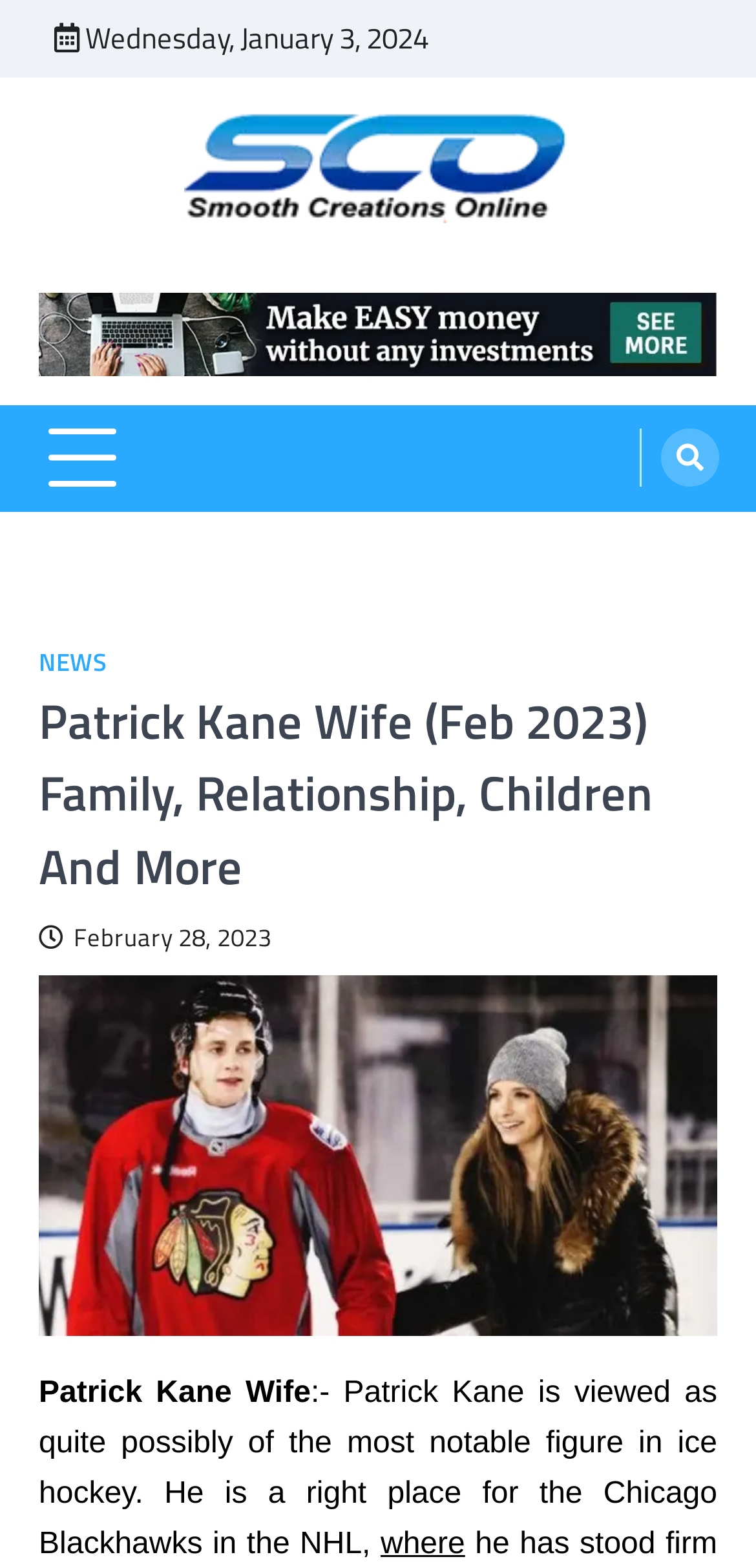Identify the bounding box coordinates for the UI element described as follows: alt="Advertisment Image". Use the format (top-left x, top-left y, bottom-right x, bottom-right y) and ensure all values are floating point numbers between 0 and 1.

[0.051, 0.187, 0.949, 0.24]